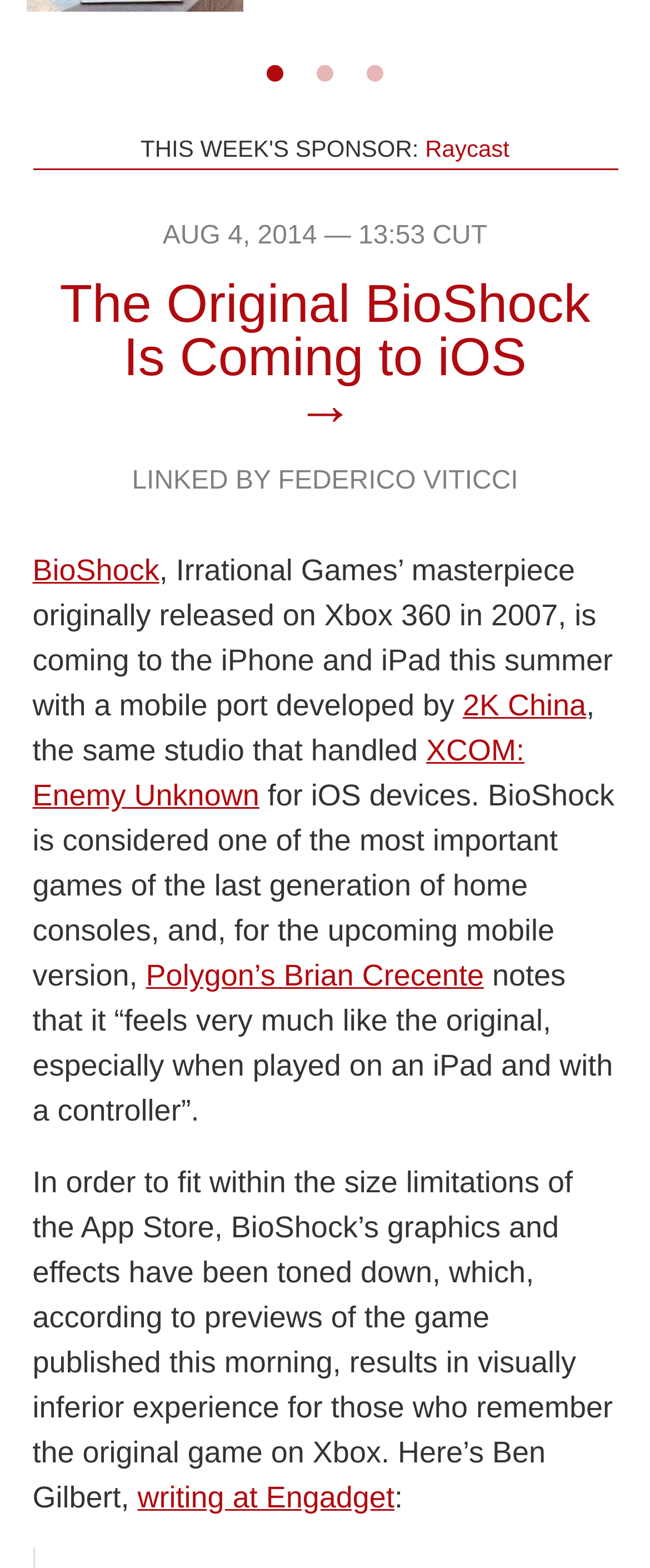Extract the bounding box coordinates for the described element: "Polygon’s Brian Crecente". The coordinates should be represented as four float numbers between 0 and 1: [left, top, right, bottom].

[0.224, 0.612, 0.744, 0.633]